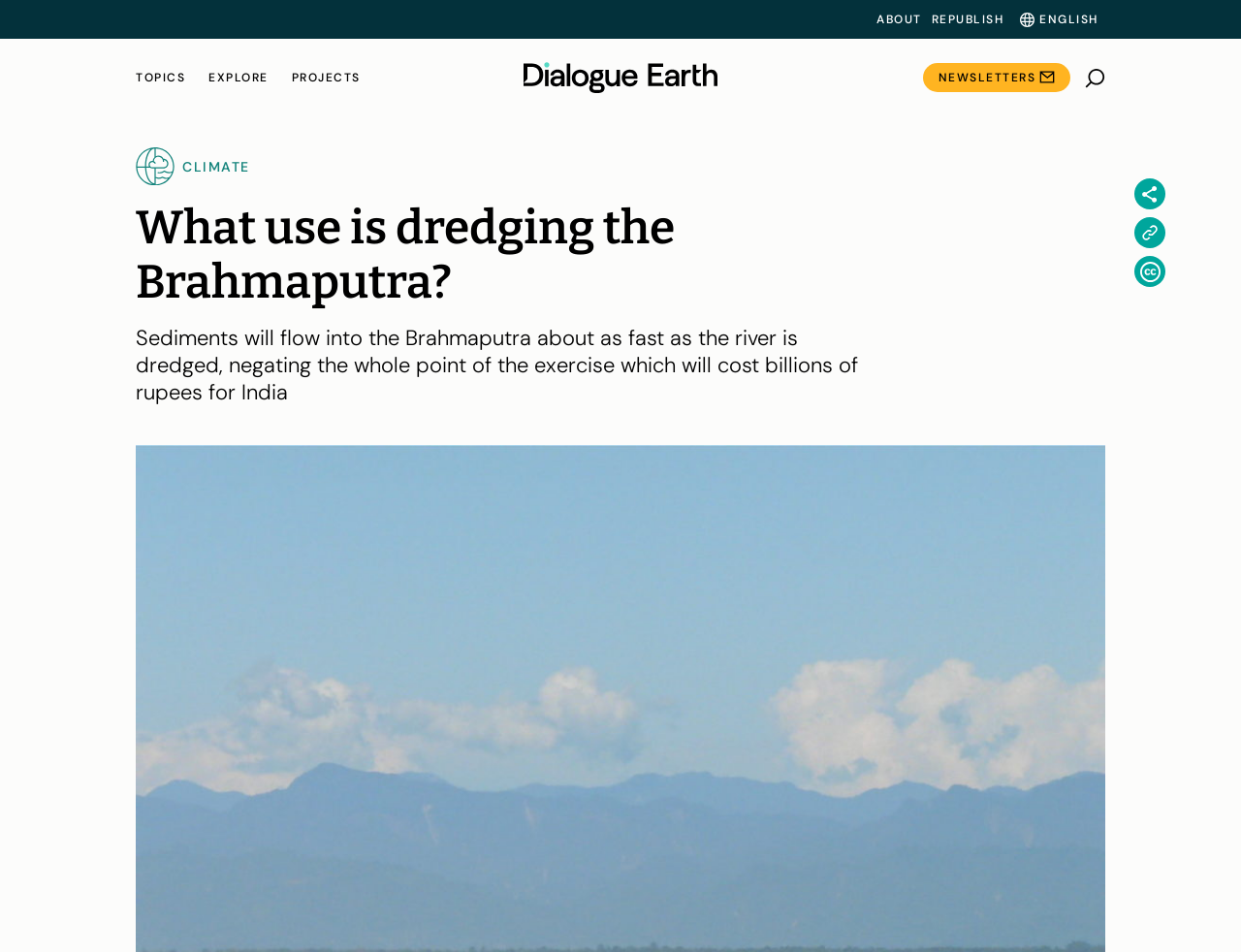Based on the image, provide a detailed and complete answer to the question: 
What is the purpose of dredging the Brahmaputra?

The static text on the webpage mentions that dredging the Brahmaputra is an exercise that will cost billions of rupees for India, but it will not achieve its purpose as sediments will flow into the river as fast as it is dredged.